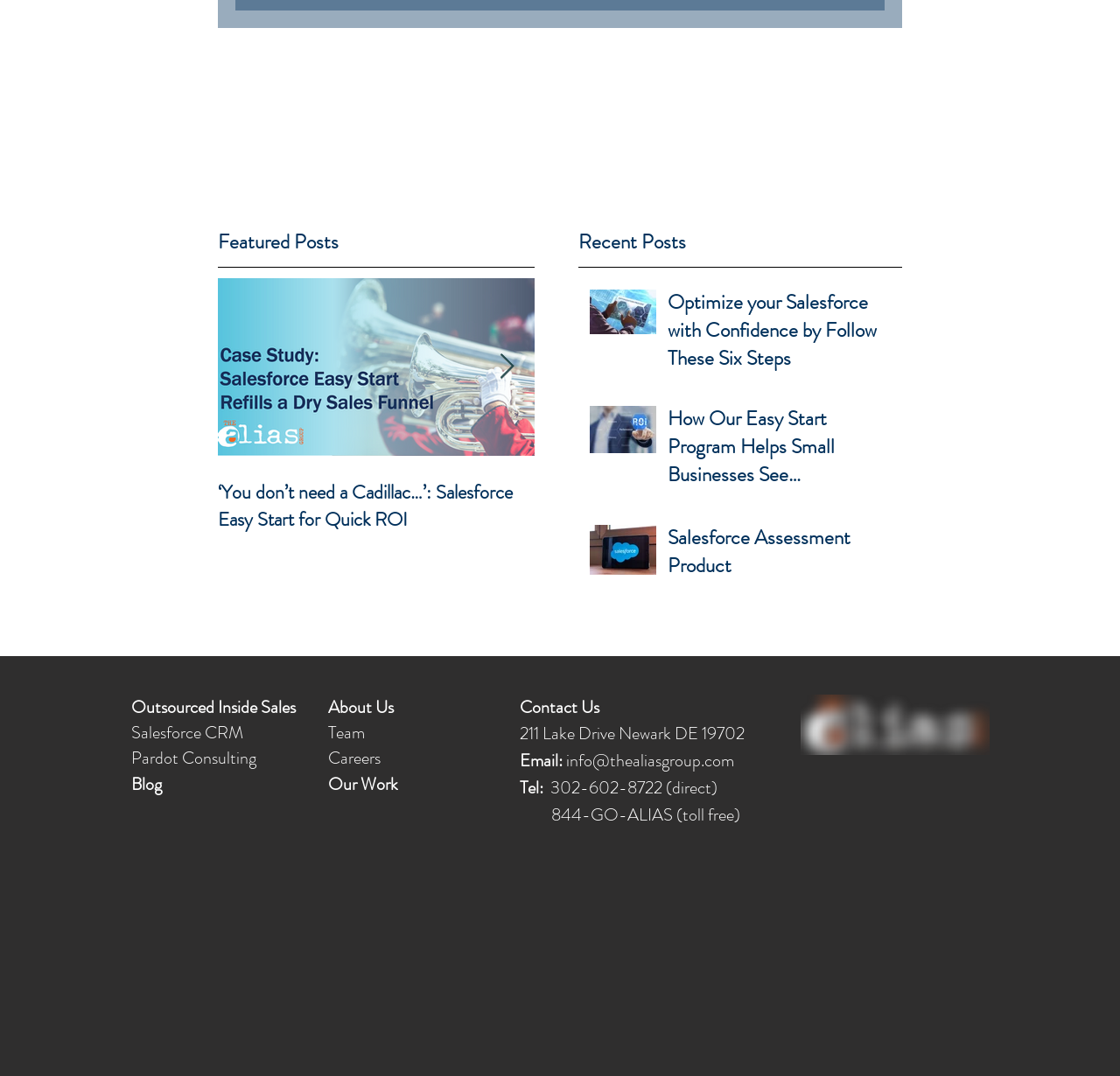Please identify the bounding box coordinates of the clickable region that I should interact with to perform the following instruction: "Read 'You don’t need a Cadillac…’: Salesforce Easy Start for Quick ROI'". The coordinates should be expressed as four float numbers between 0 and 1, i.e., [left, top, right, bottom].

[0.195, 0.259, 0.477, 0.554]